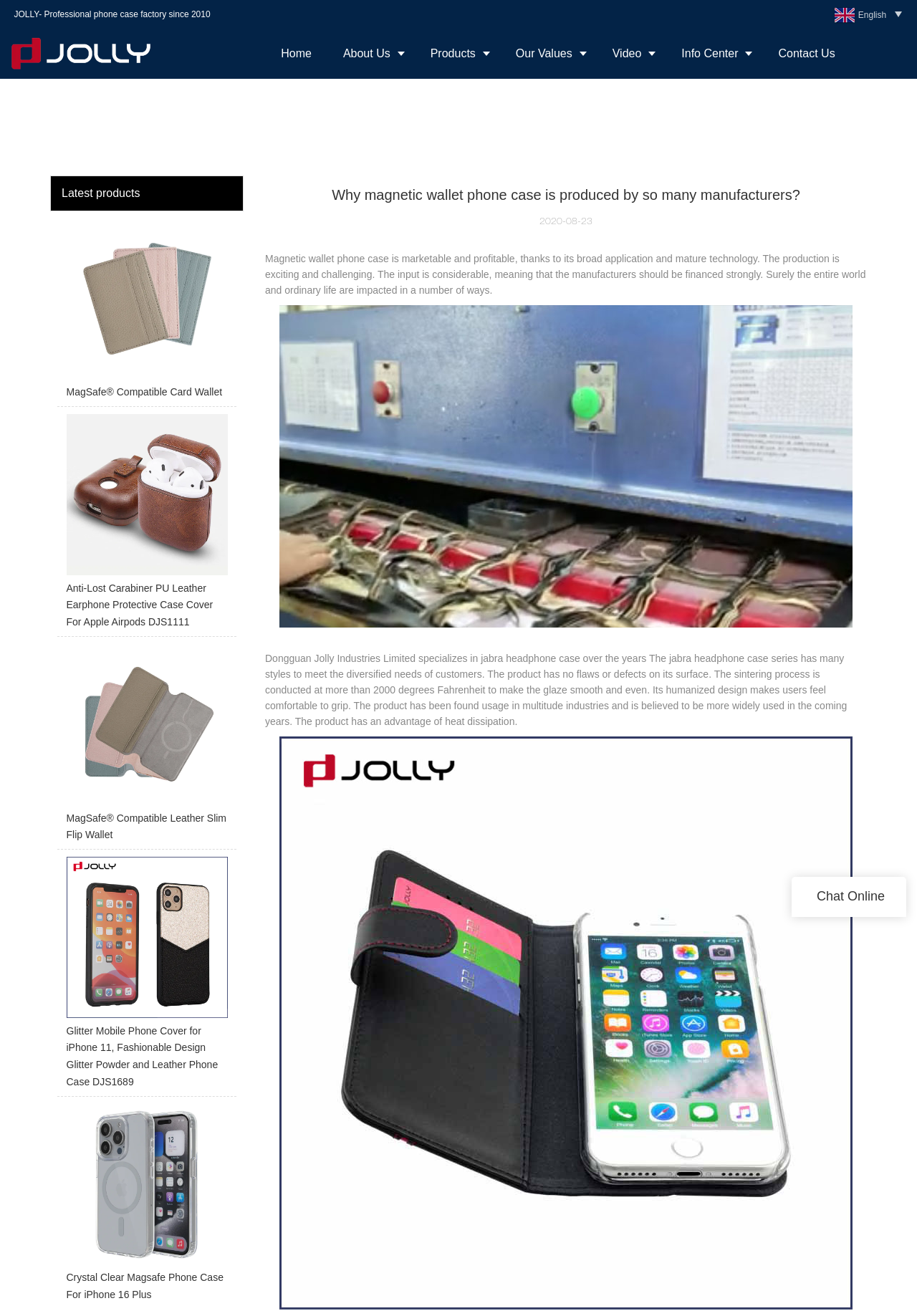Given the description of the UI element: "Info Center", predict the bounding box coordinates in the form of [left, top, right, bottom], with each value being a float between 0 and 1.

[0.726, 0.022, 0.832, 0.06]